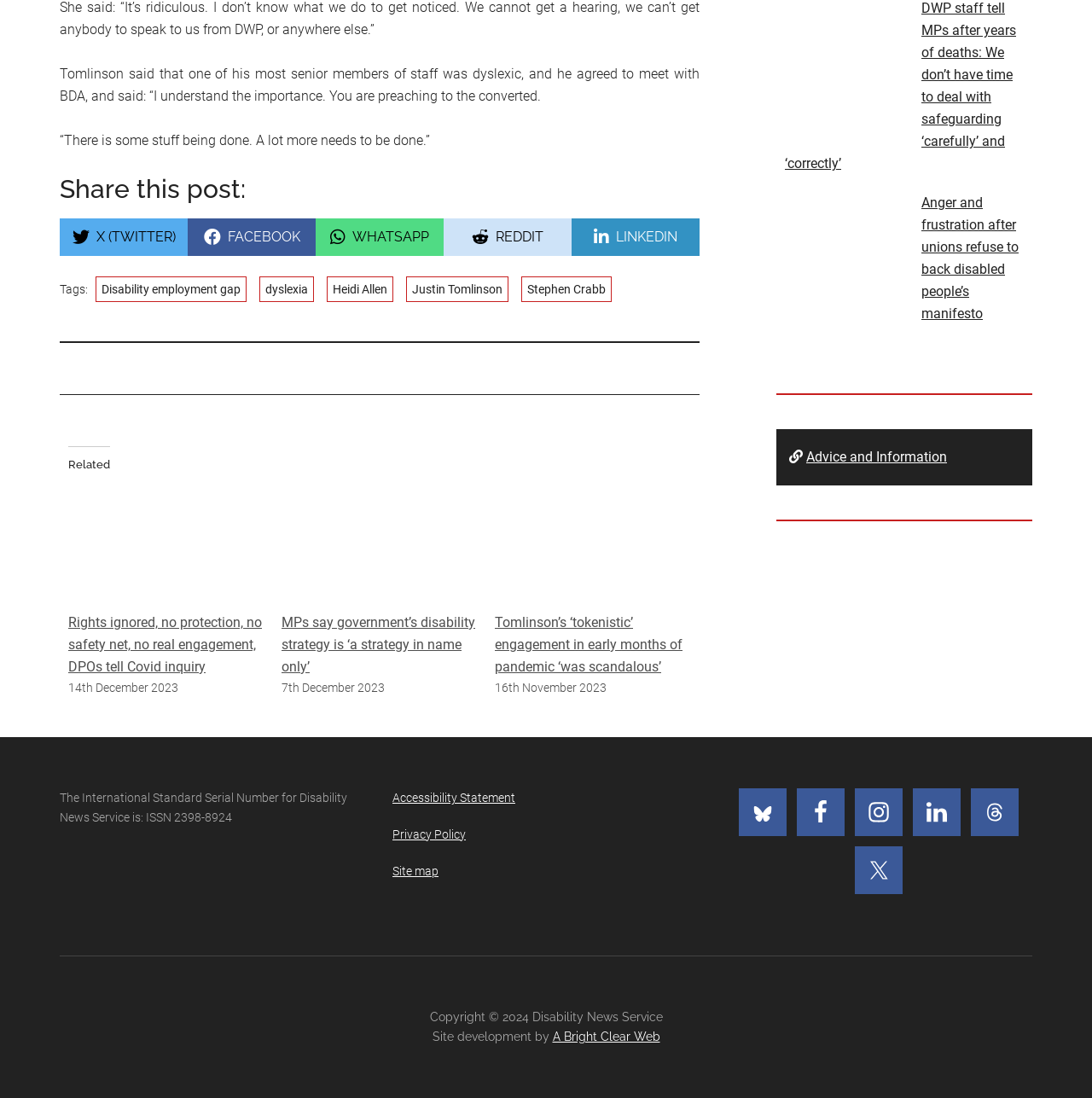Please find the bounding box coordinates of the element that needs to be clicked to perform the following instruction: "Read the article about Tomlinson’s ‘tokenistic’ engagement in early months of pandemic ‘was scandalous’". The bounding box coordinates should be four float numbers between 0 and 1, represented as [left, top, right, bottom].

[0.453, 0.539, 0.633, 0.615]